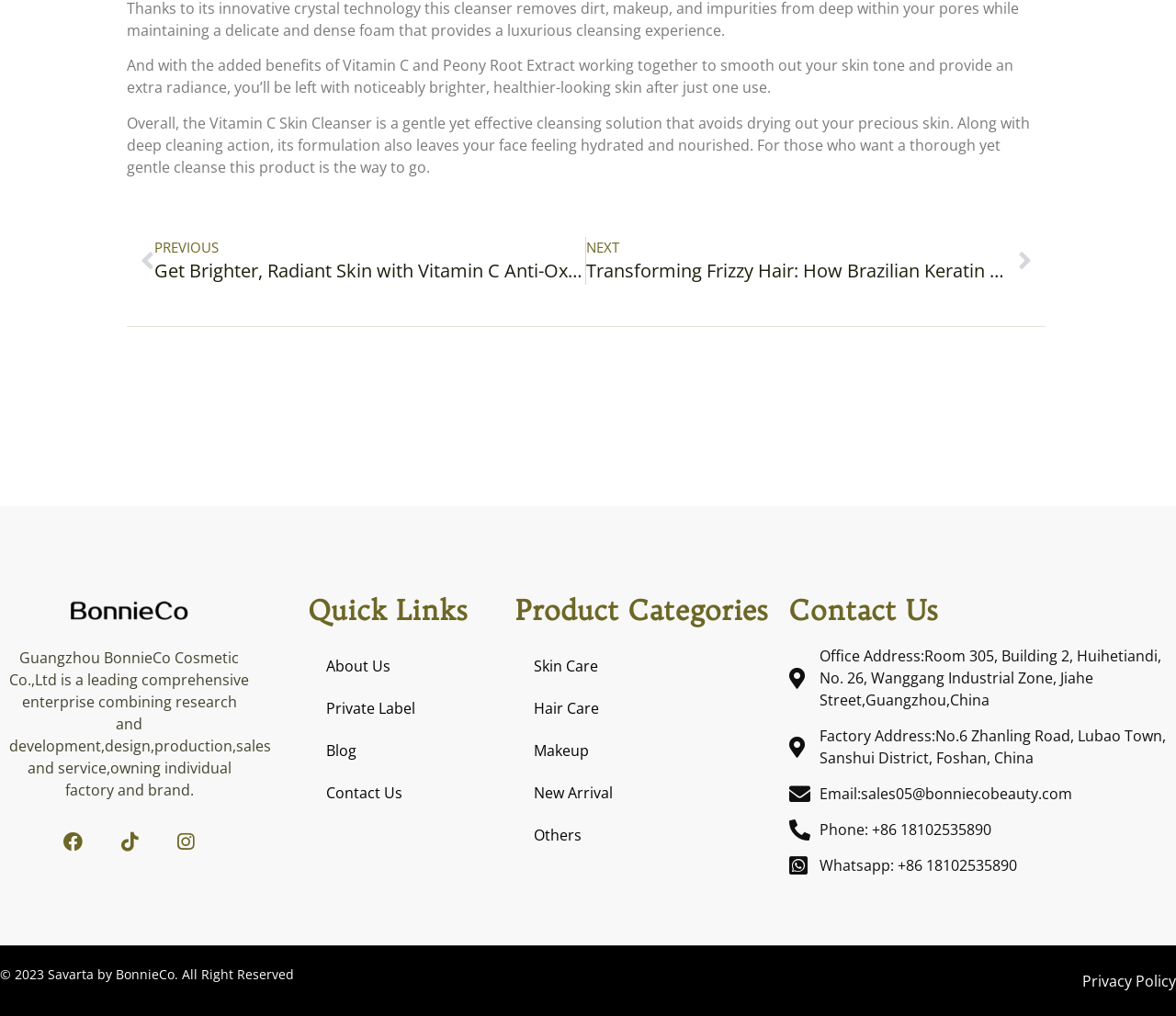Determine the bounding box coordinates of the clickable region to carry out the instruction: "Visit the Facebook page".

[0.054, 0.819, 0.071, 0.838]